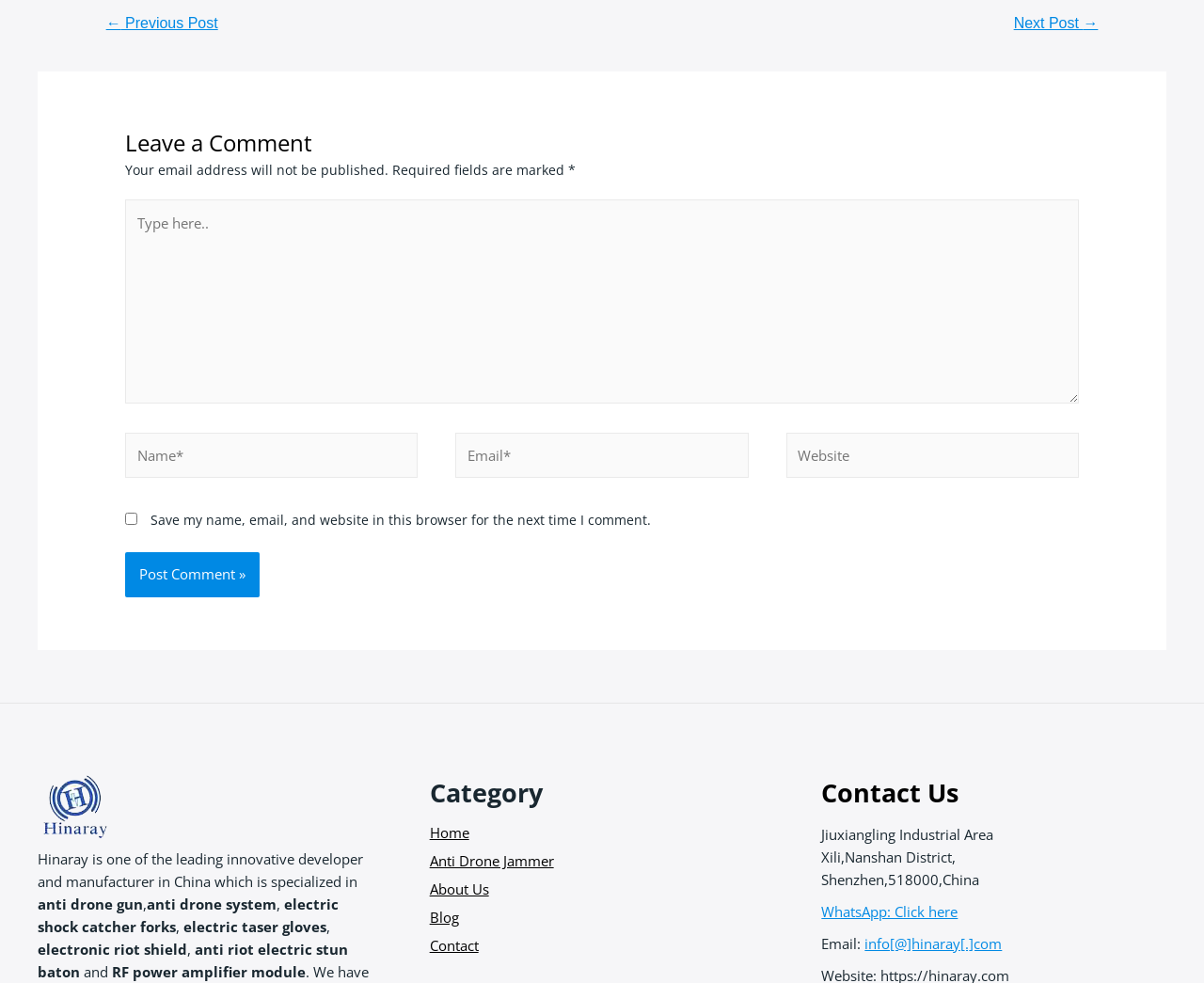Please determine the bounding box coordinates of the area that needs to be clicked to complete this task: 'Type here'. The coordinates must be four float numbers between 0 and 1, formatted as [left, top, right, bottom].

[0.104, 0.203, 0.896, 0.41]